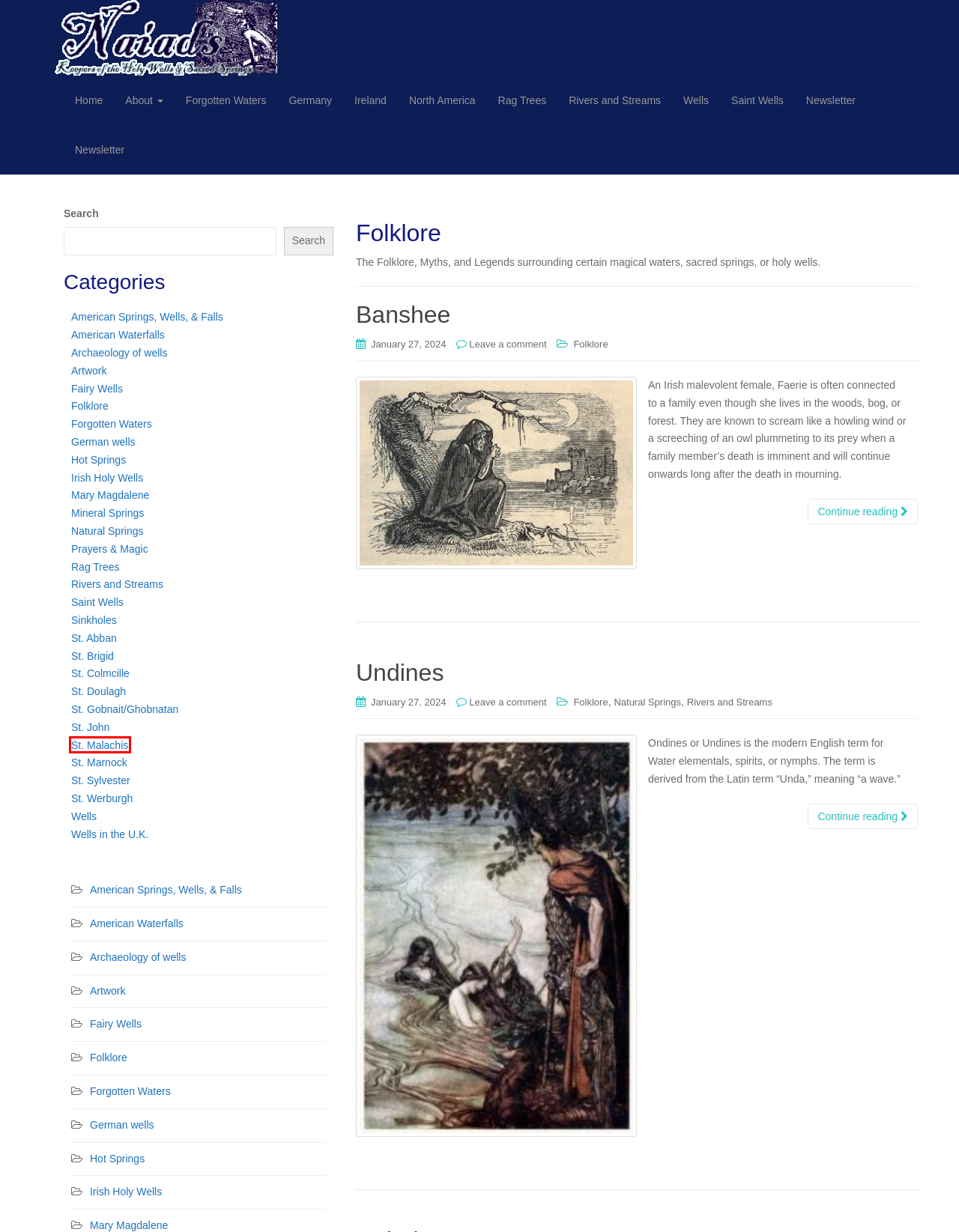Observe the provided screenshot of a webpage that has a red rectangle bounding box. Determine the webpage description that best matches the new webpage after clicking the element inside the red bounding box. Here are the candidates:
A. St. Colmcille – The Naiads Well
B. Sinkholes – The Naiads Well
C. Mineral Springs – The Naiads Well
D. American Waterfalls – The Naiads Well
E. St. Abban – The Naiads Well
F. St. Brigid – The Naiads Well
G. Forgotten Waters – The Naiads Well
H. St. Malachis – The Naiads Well

H